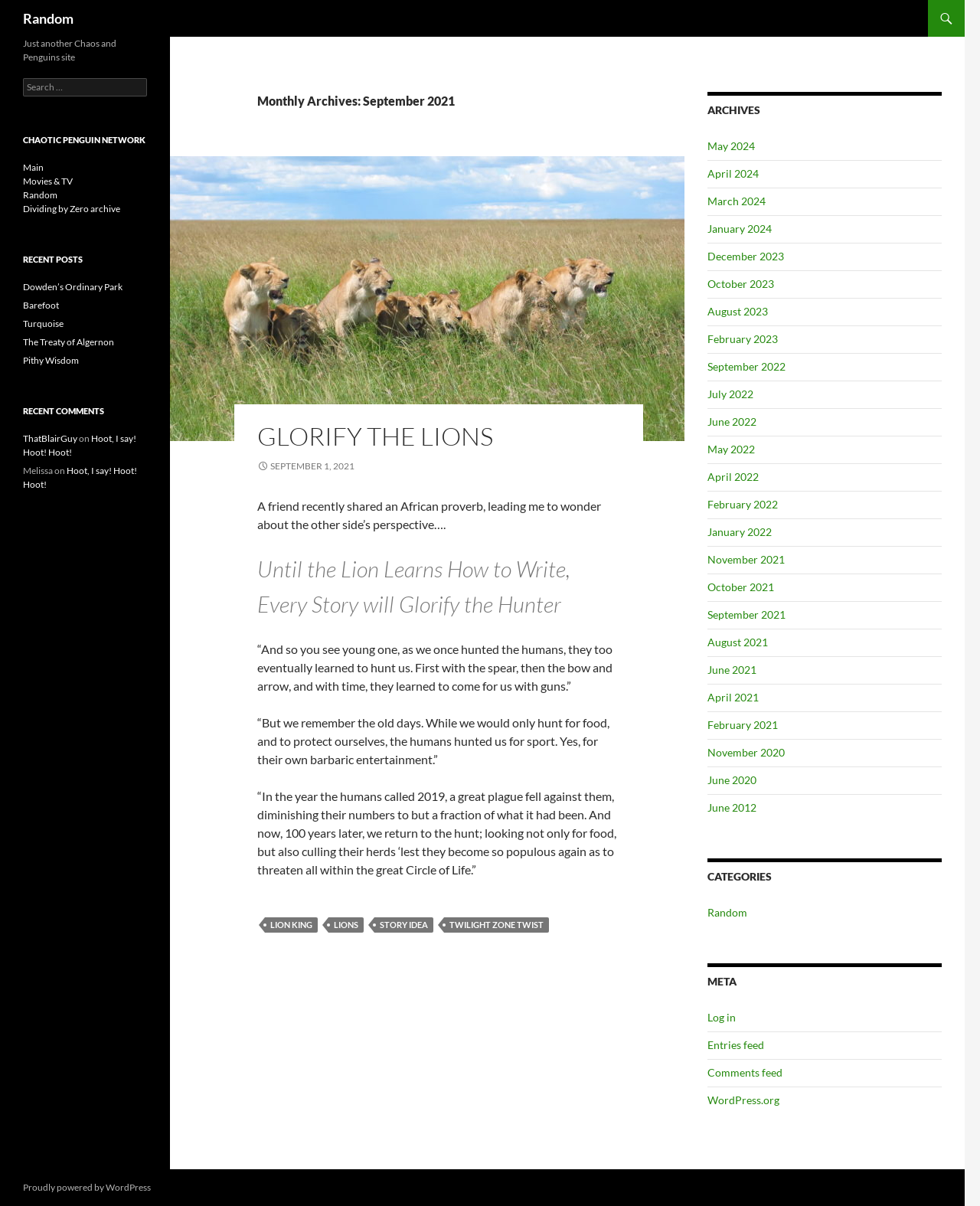Identify the bounding box for the element characterized by the following description: "ThatBlairGuy".

[0.023, 0.359, 0.079, 0.368]